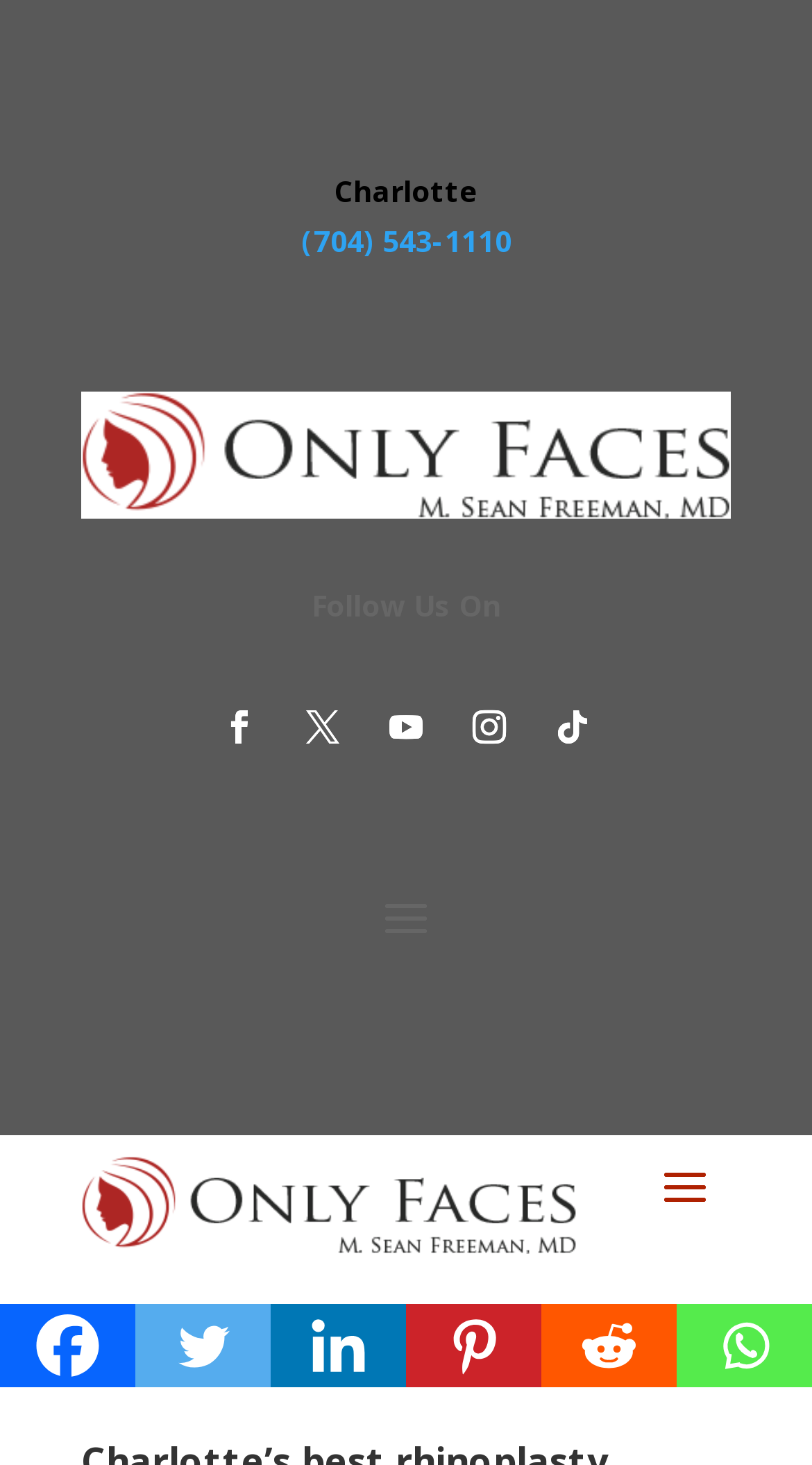Extract the main headline from the webpage and generate its text.

Charlotte’s best rhinoplasty expert answers nose job revision procedure questions